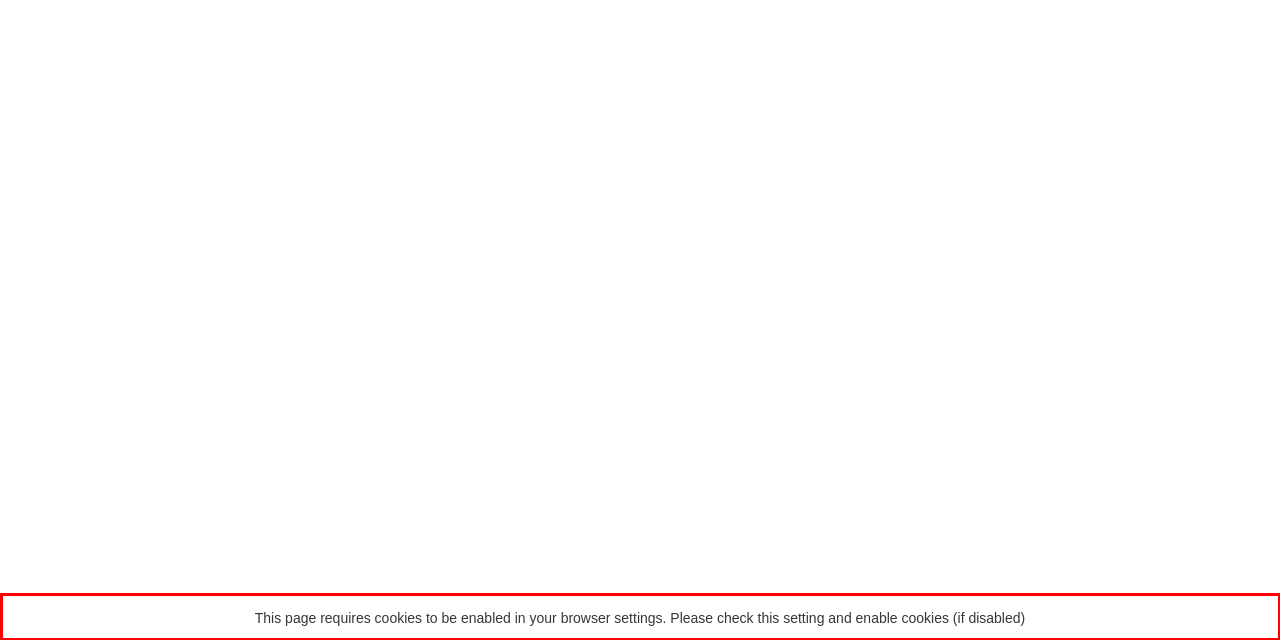View the screenshot of the webpage and identify the UI element surrounded by a red bounding box. Extract the text contained within this red bounding box.

This page requires cookies to be enabled in your browser settings. Please check this setting and enable cookies (if disabled)